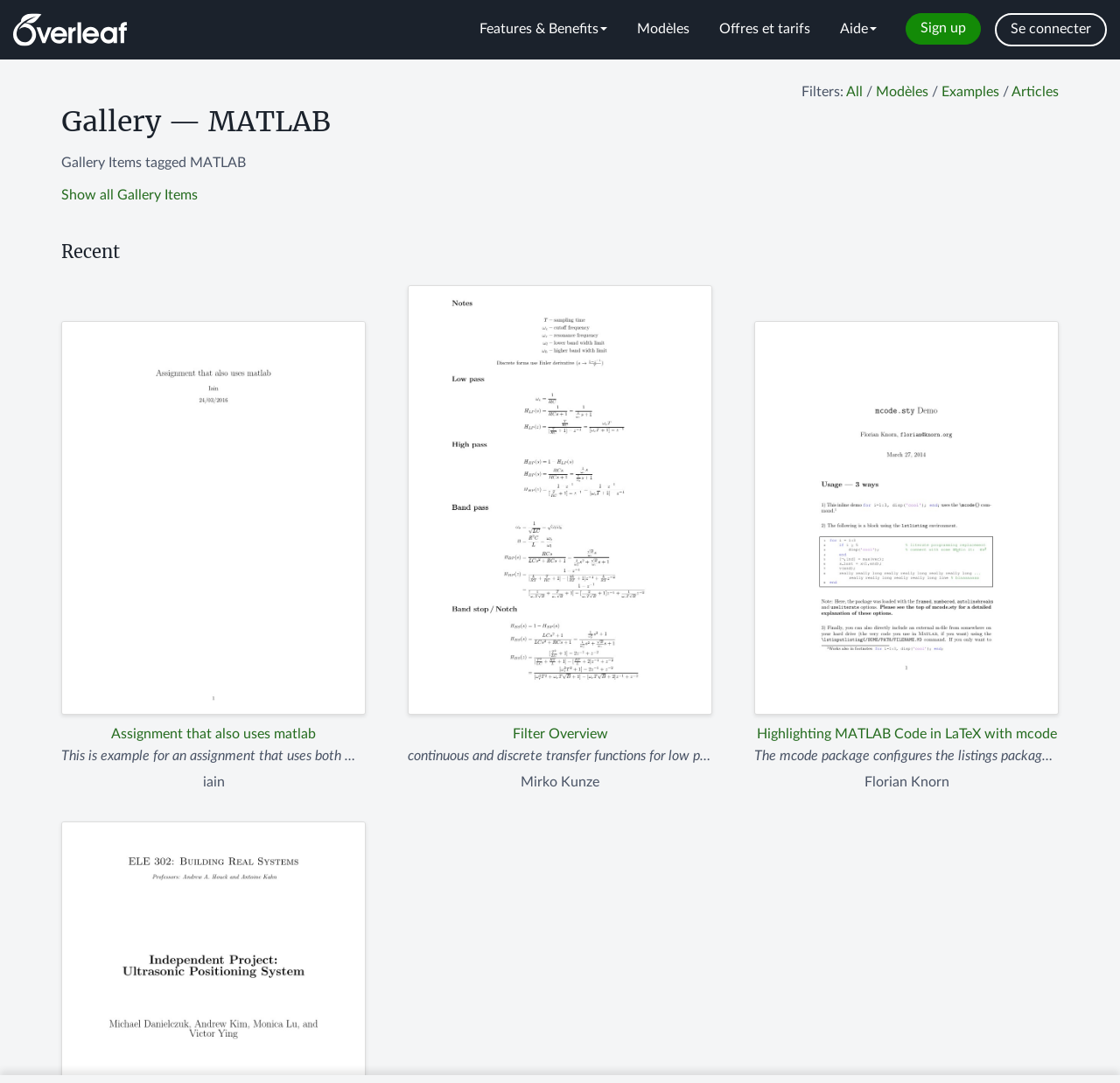Please determine the bounding box coordinates of the section I need to click to accomplish this instruction: "View the 'Assignment that also uses matlab' template".

[0.055, 0.297, 0.327, 0.688]